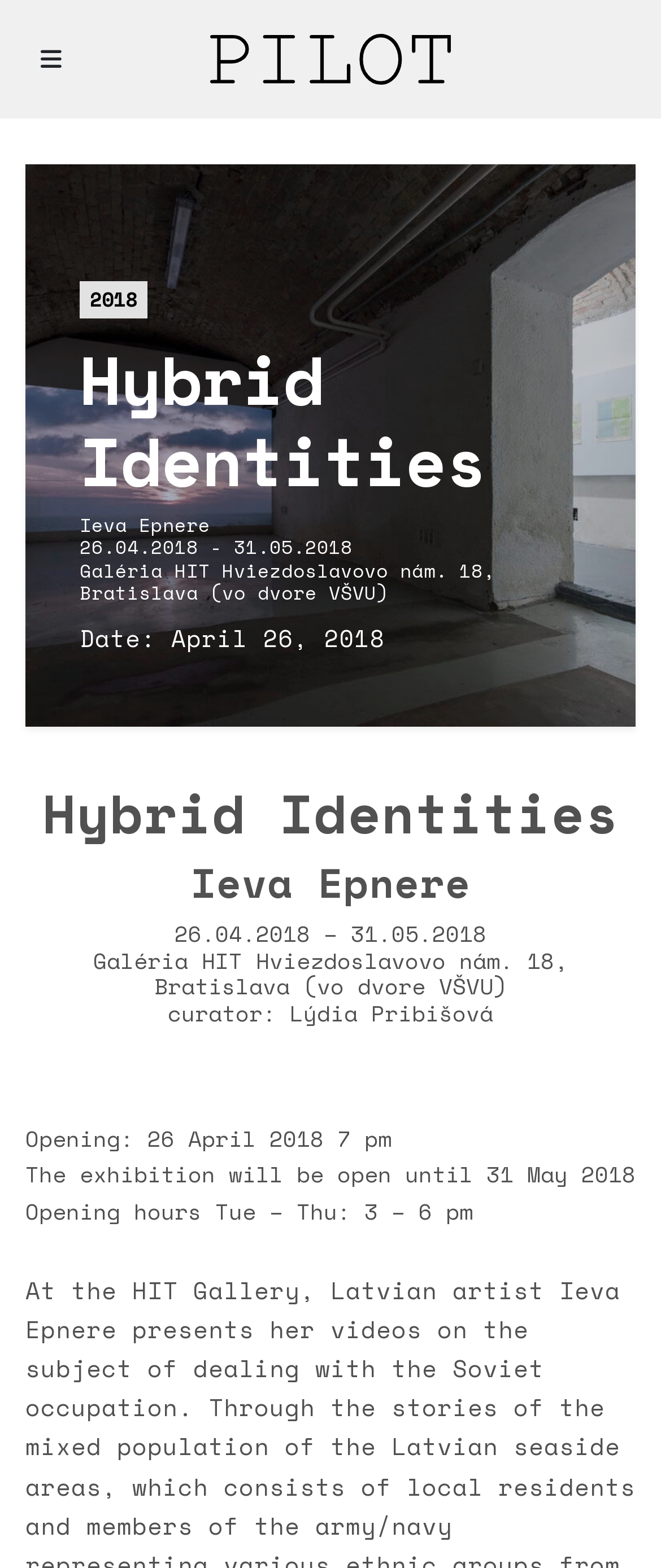Bounding box coordinates are specified in the format (top-left x, top-left y, bottom-right x, bottom-right y). All values are floating point numbers bounded between 0 and 1. Please provide the bounding box coordinate of the region this sentence describes: charlesgallagher@princetonk12.org

None